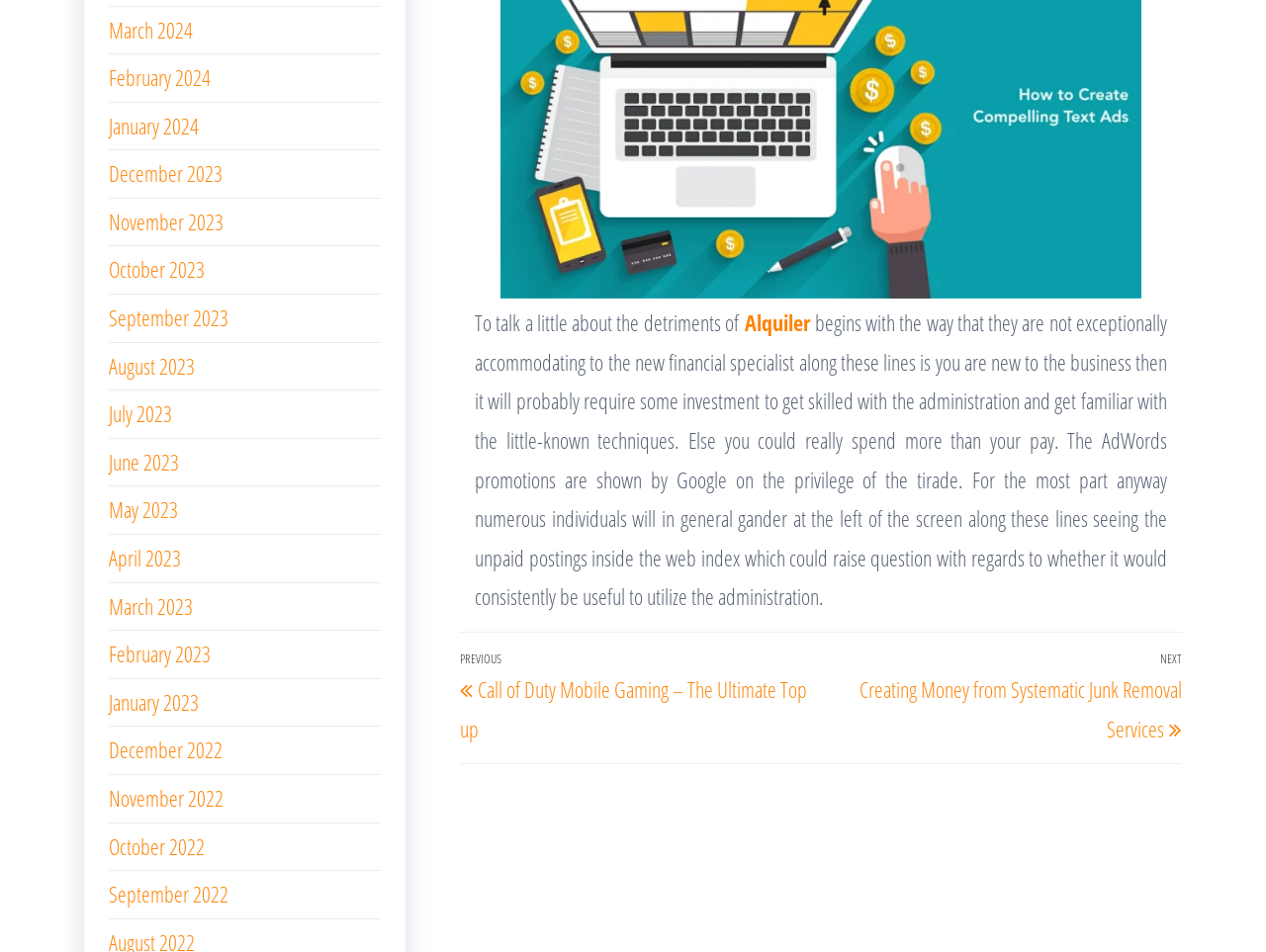Provide the bounding box coordinates of the area you need to click to execute the following instruction: "View the previous post".

[0.363, 0.68, 0.648, 0.781]